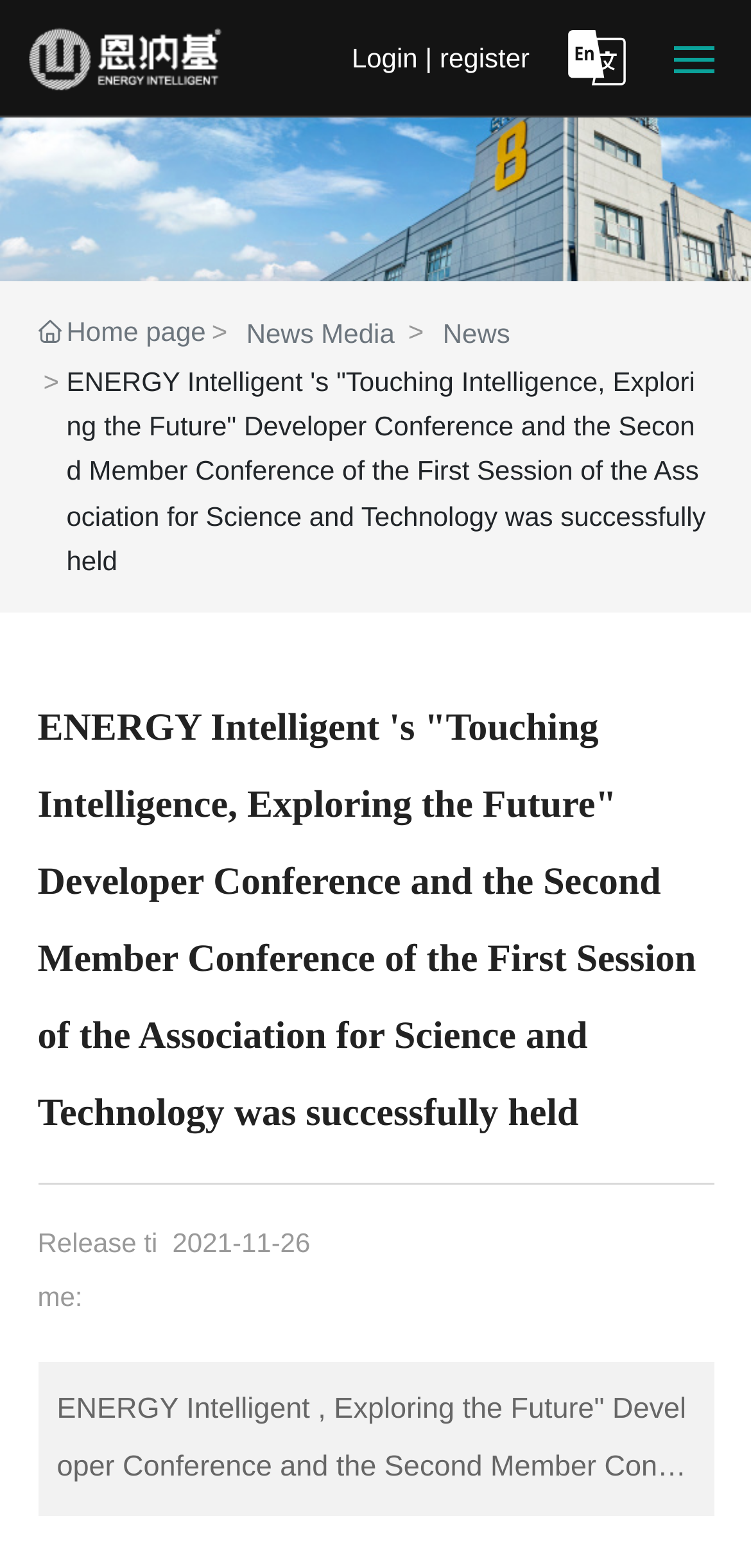Find and extract the text of the primary heading on the webpage.

ENERGY Intelligent 's "Touching Intelligence, Exploring the Future" Developer Conference and the Second Member Conference of the First Session of the Association for Science and Technology was successfully held